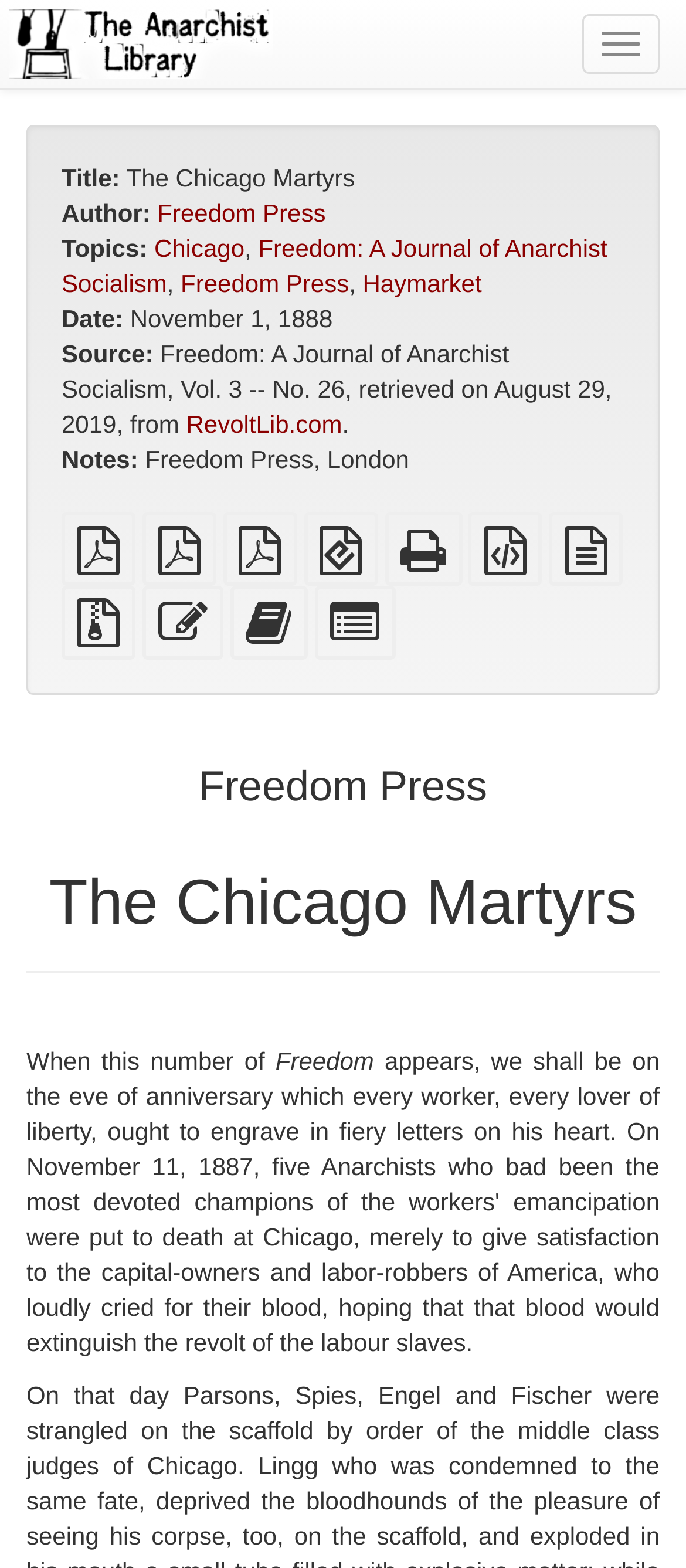Locate the bounding box coordinates of the clickable part needed for the task: "Visit The Anarchist Library".

[0.0, 0.018, 0.41, 0.036]